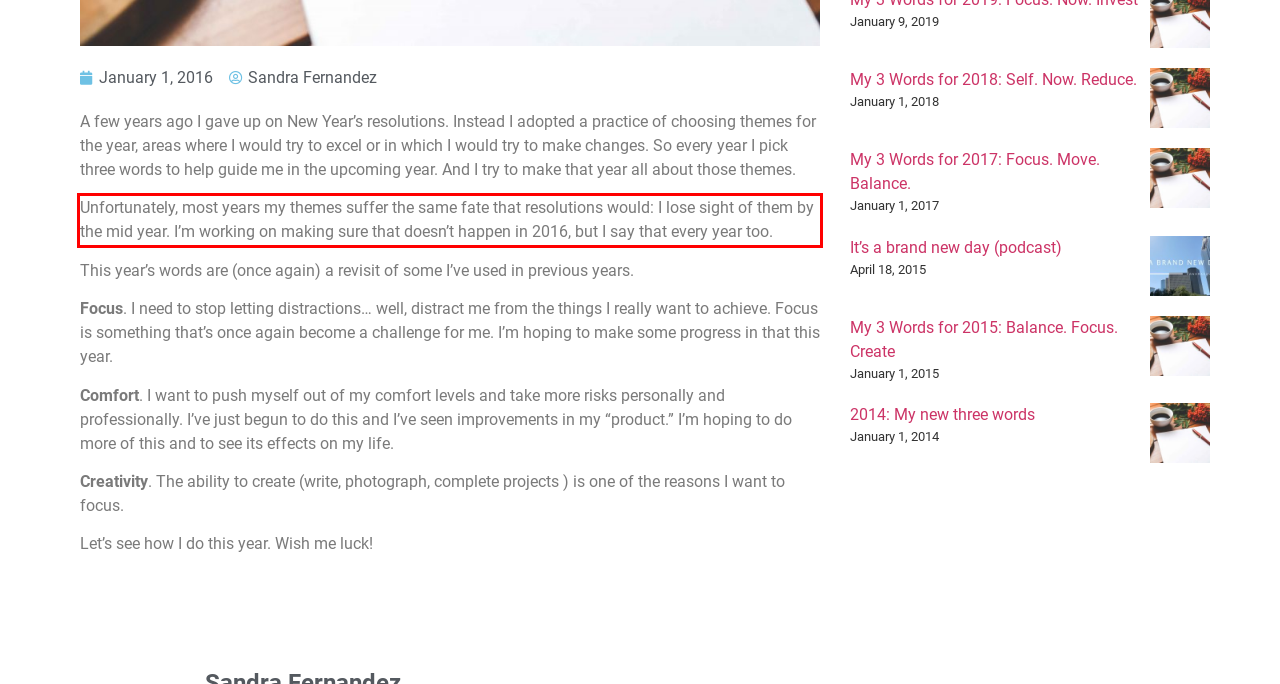Identify the text inside the red bounding box on the provided webpage screenshot by performing OCR.

Unfortunately, most years my themes suffer the same fate that resolutions would: I lose sight of them by the mid year. I’m working on making sure that doesn’t happen in 2016, but I say that every year too.